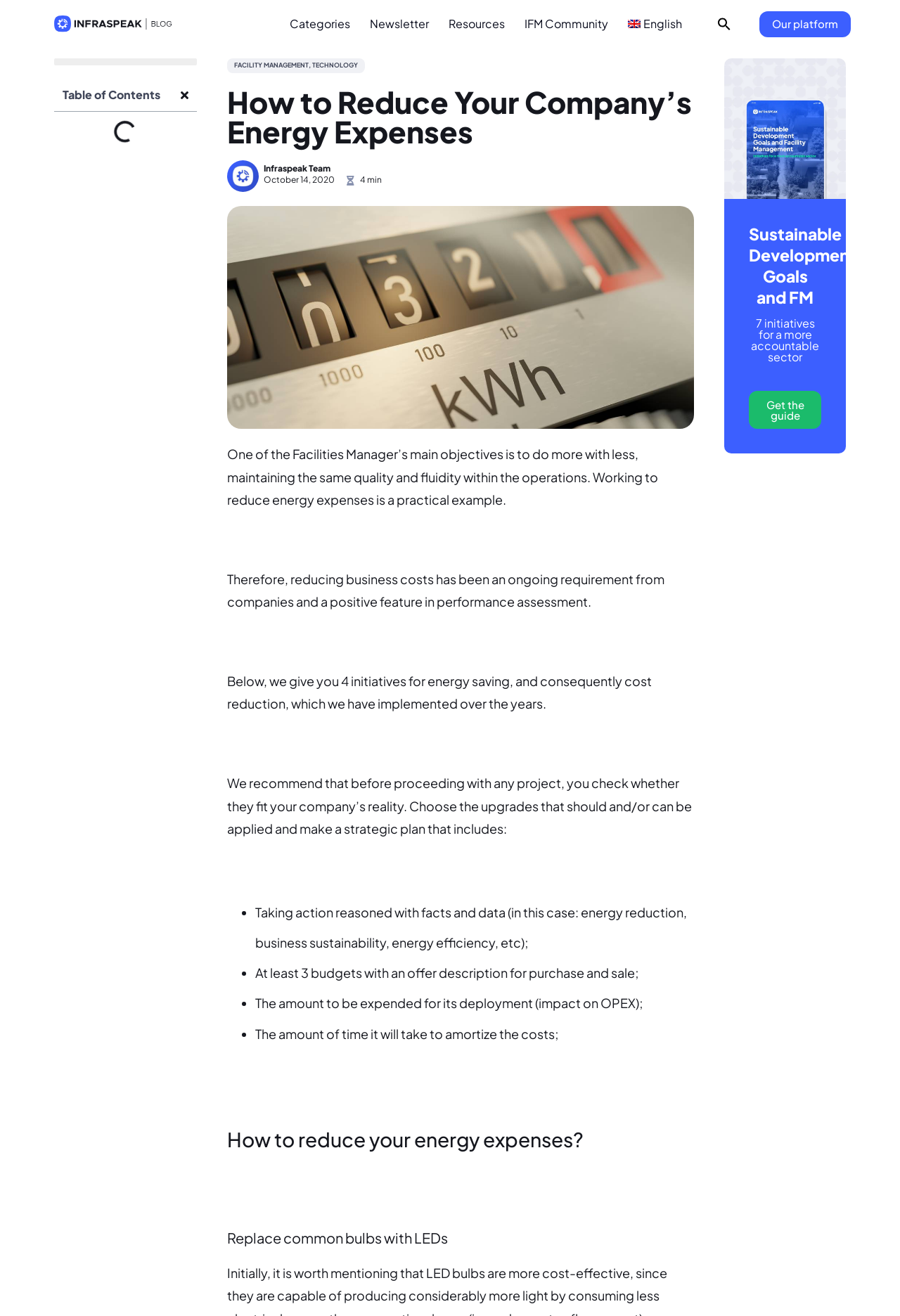What is recommended to do before proceeding with any project?
Please give a detailed and elaborate explanation in response to the question.

The webpage recommends that before proceeding with any project, you check whether they fit your company's reality, and then choose the upgrades that should and/or can be applied and make a strategic plan that includes certain factors.